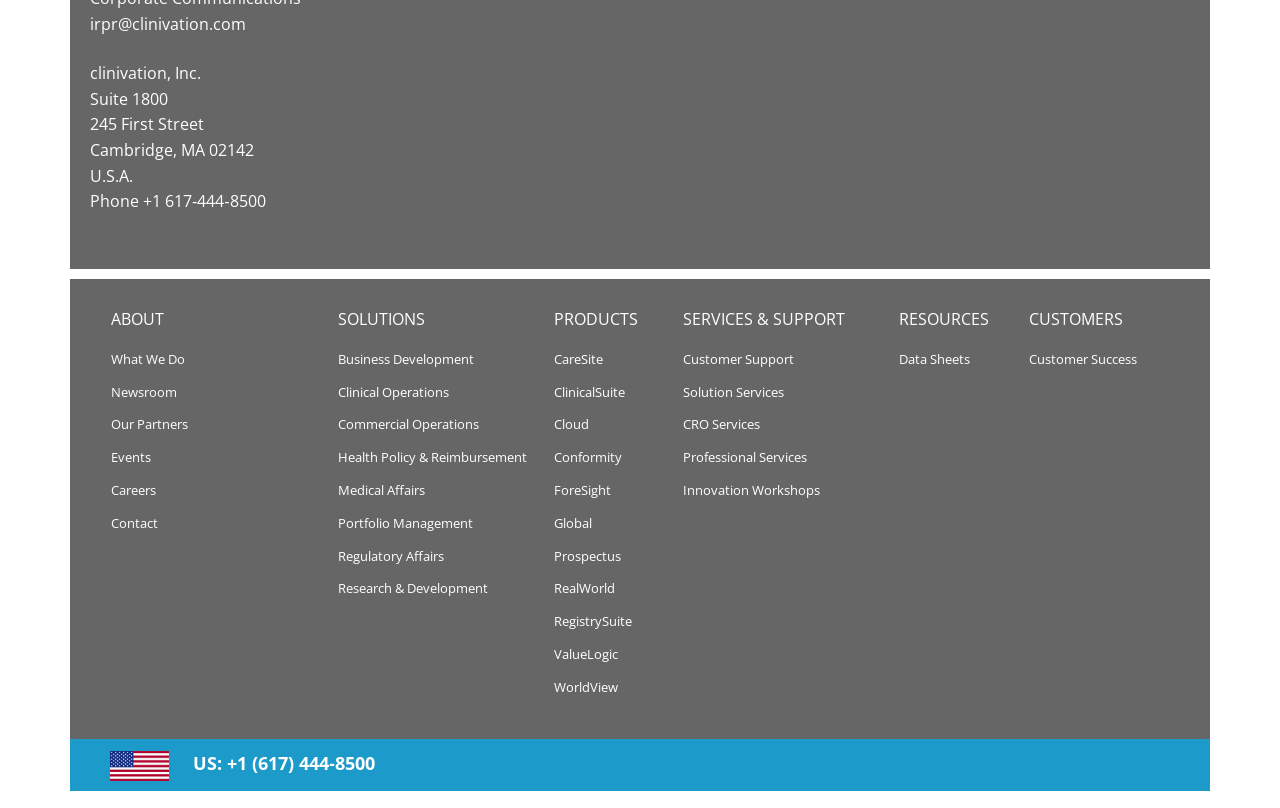Locate the bounding box coordinates of the clickable region necessary to complete the following instruction: "Contact clinivation". Provide the coordinates in the format of four float numbers between 0 and 1, i.e., [left, top, right, bottom].

[0.087, 0.636, 0.123, 0.658]